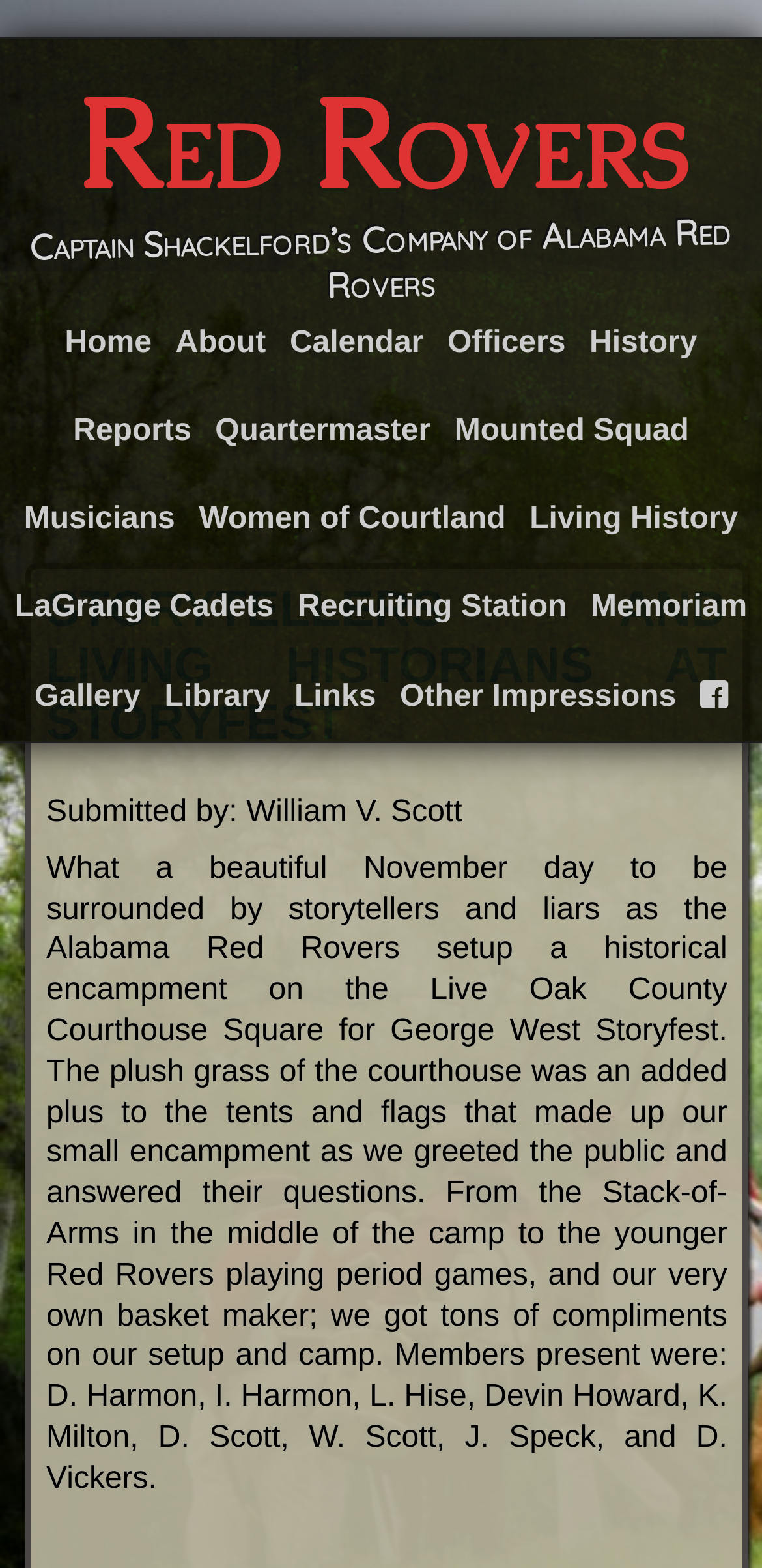Convey a detailed summary of the webpage, mentioning all key elements.

The webpage is about the Red Rovers, a historical reenactment group, and their participation in the Storyfest event. At the top of the page, there is a heading that reads "Red Rovers Captain Shackelford’s Company of Alabama Red Rovers". Below this heading, there is a row of links, including "Home", "About", "Calendar", and others, which likely provide navigation to different sections of the website.

Further down the page, there is a large section dedicated to the Storyfest event. This section is headed by a title "STORYTELLERS AND LIVING HISTORIANS AT STORYFEST", which is also a link. Below this title, there is a paragraph of text that describes the event, including the setup of the historical encampment, the activities that took place, and the members of the Red Rovers who were present.

To the left of this text, there is a column of links, including "Gallery", "Library", "Links", and others, which likely provide access to additional resources and information. At the very bottom of the page, there is a small section with the text "Submitted by: William V. Scott", which indicates the author of the content.

Overall, the webpage appears to be a blog post or article about the Red Rovers' participation in the Storyfest event, with accompanying links to related resources and information.